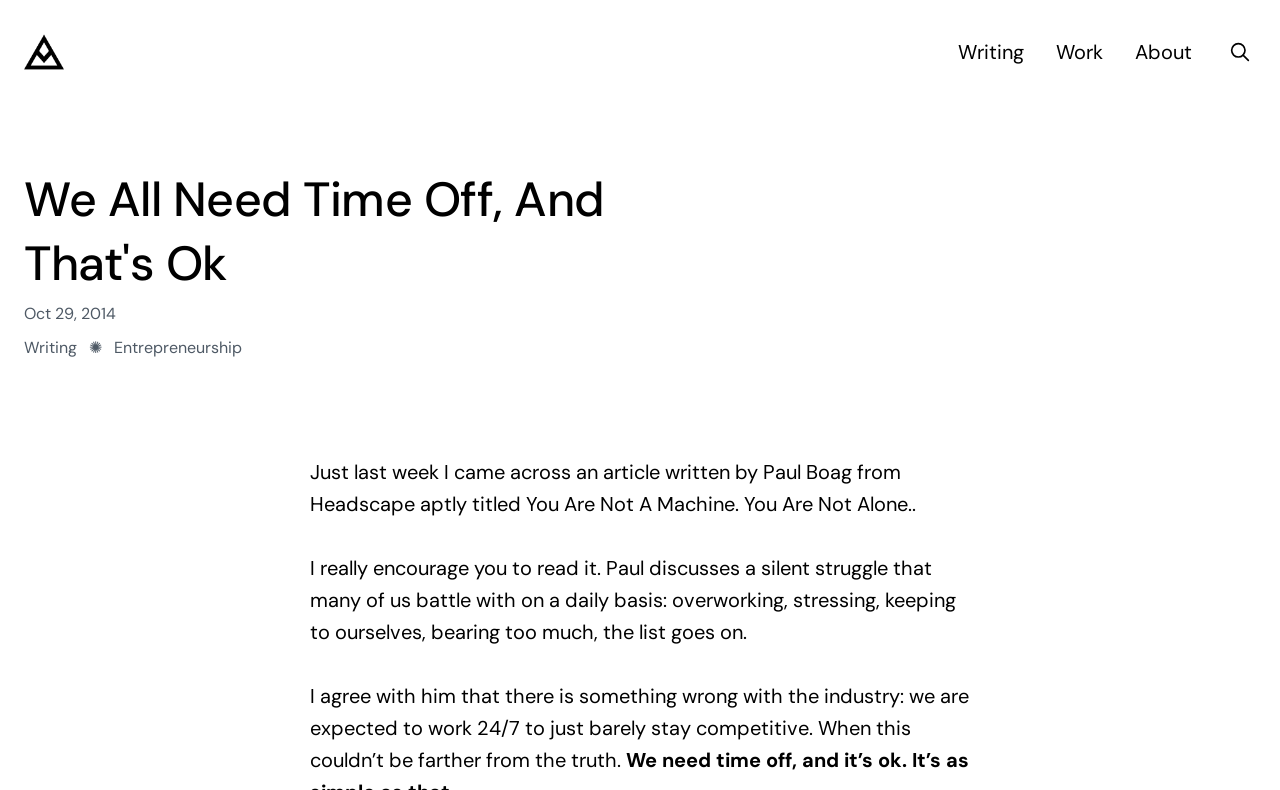What is the industry being referred to in the webpage?
Your answer should be a single word or phrase derived from the screenshot.

The industry